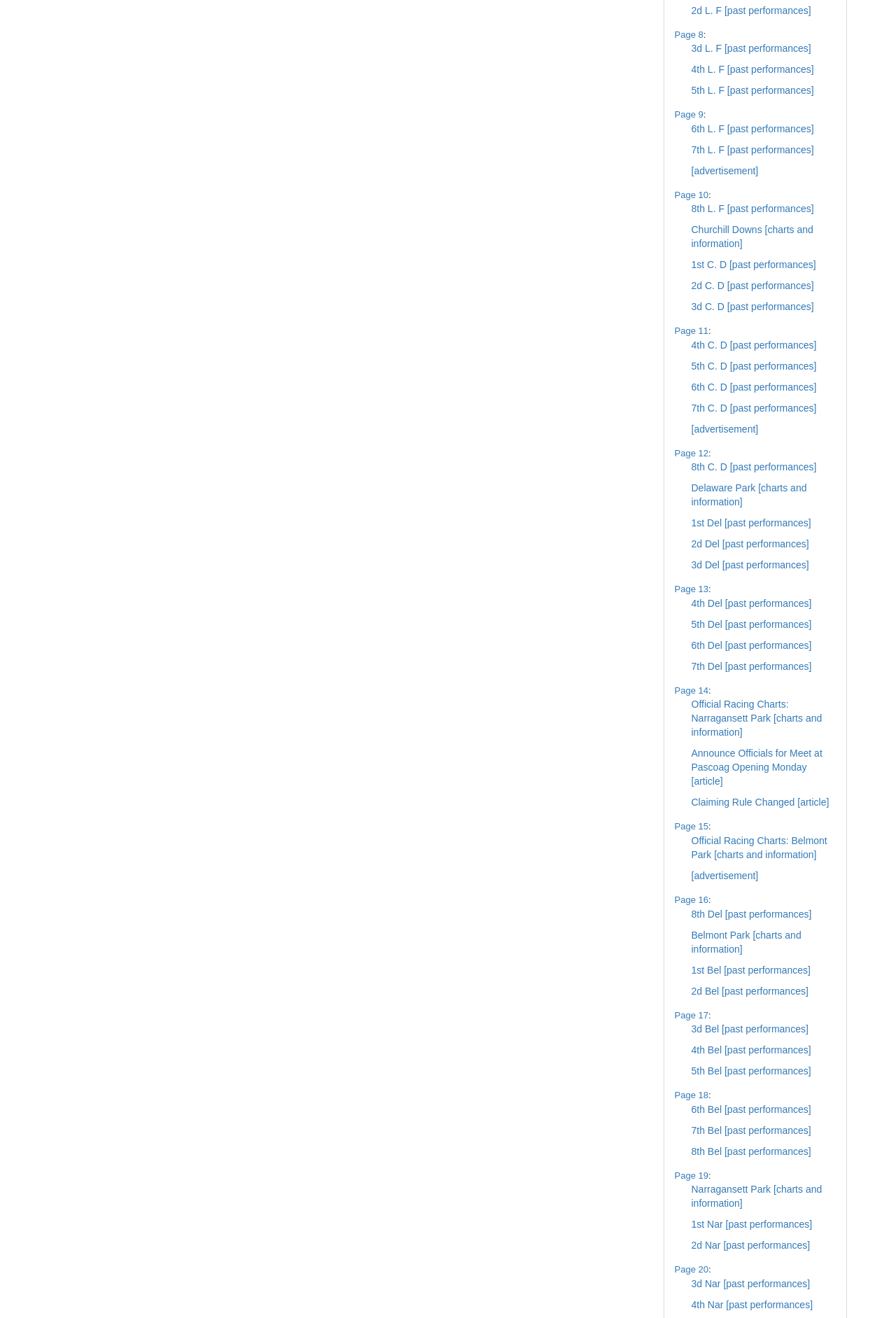Please identify the bounding box coordinates of the area that needs to be clicked to fulfill the following instruction: "View past performances of 1st C. D."

[0.771, 0.197, 0.911, 0.205]